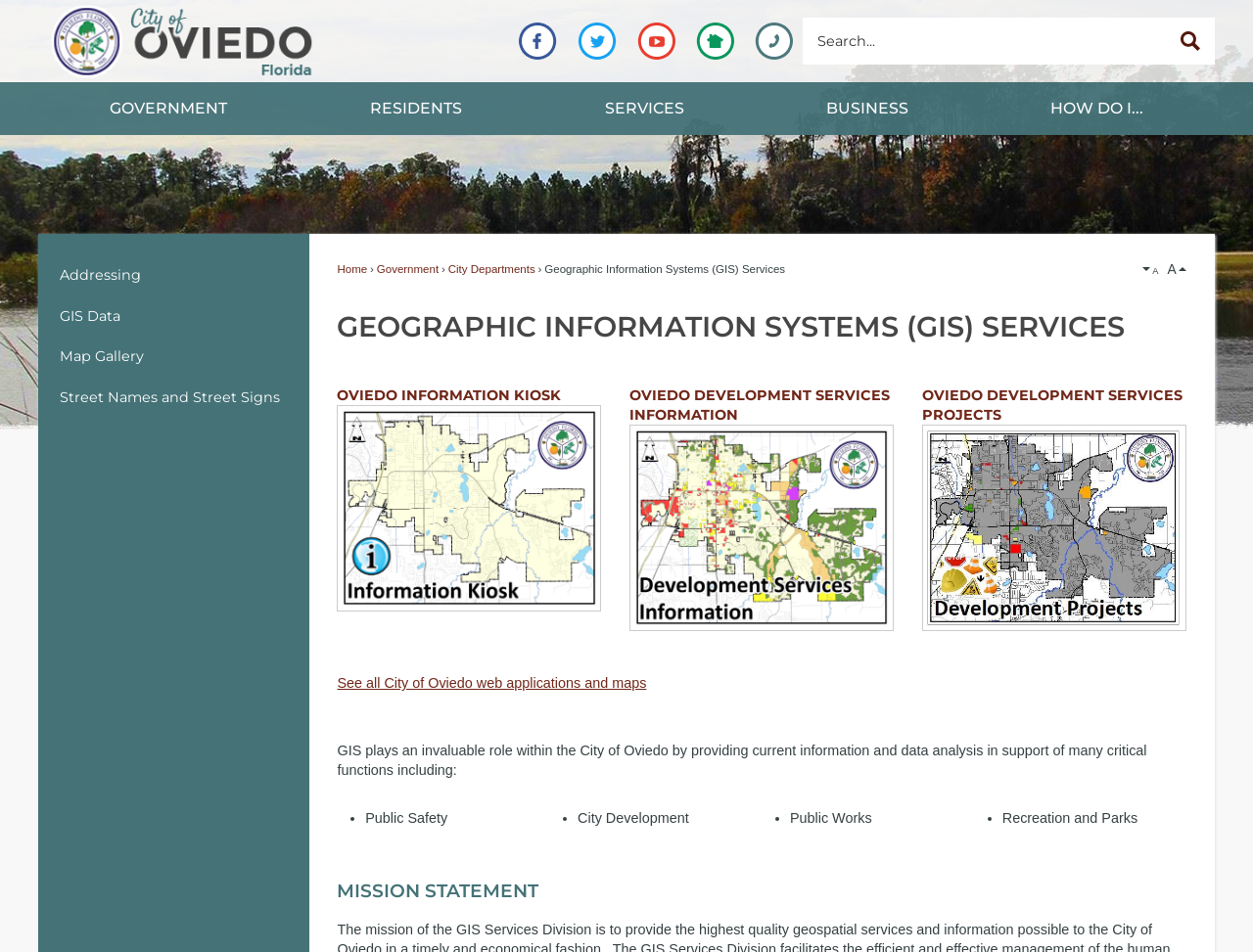What is the purpose of the GIS Services Division?
Using the picture, provide a one-word or short phrase answer.

Provide geospatial services and information